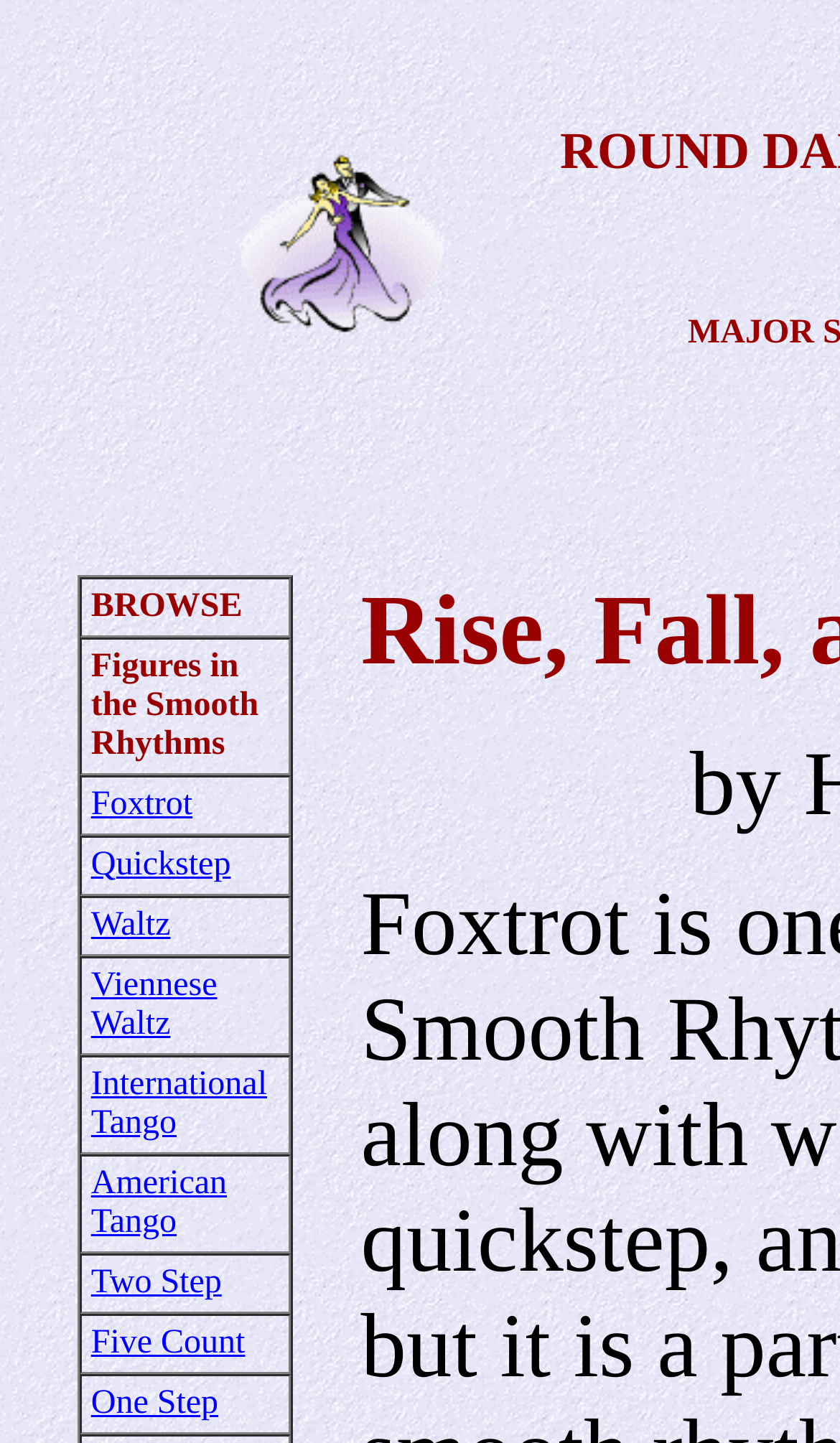Identify the bounding box coordinates for the element that needs to be clicked to fulfill this instruction: "Browse". Provide the coordinates in the format of four float numbers between 0 and 1: [left, top, right, bottom].

[0.096, 0.4, 0.347, 0.441]